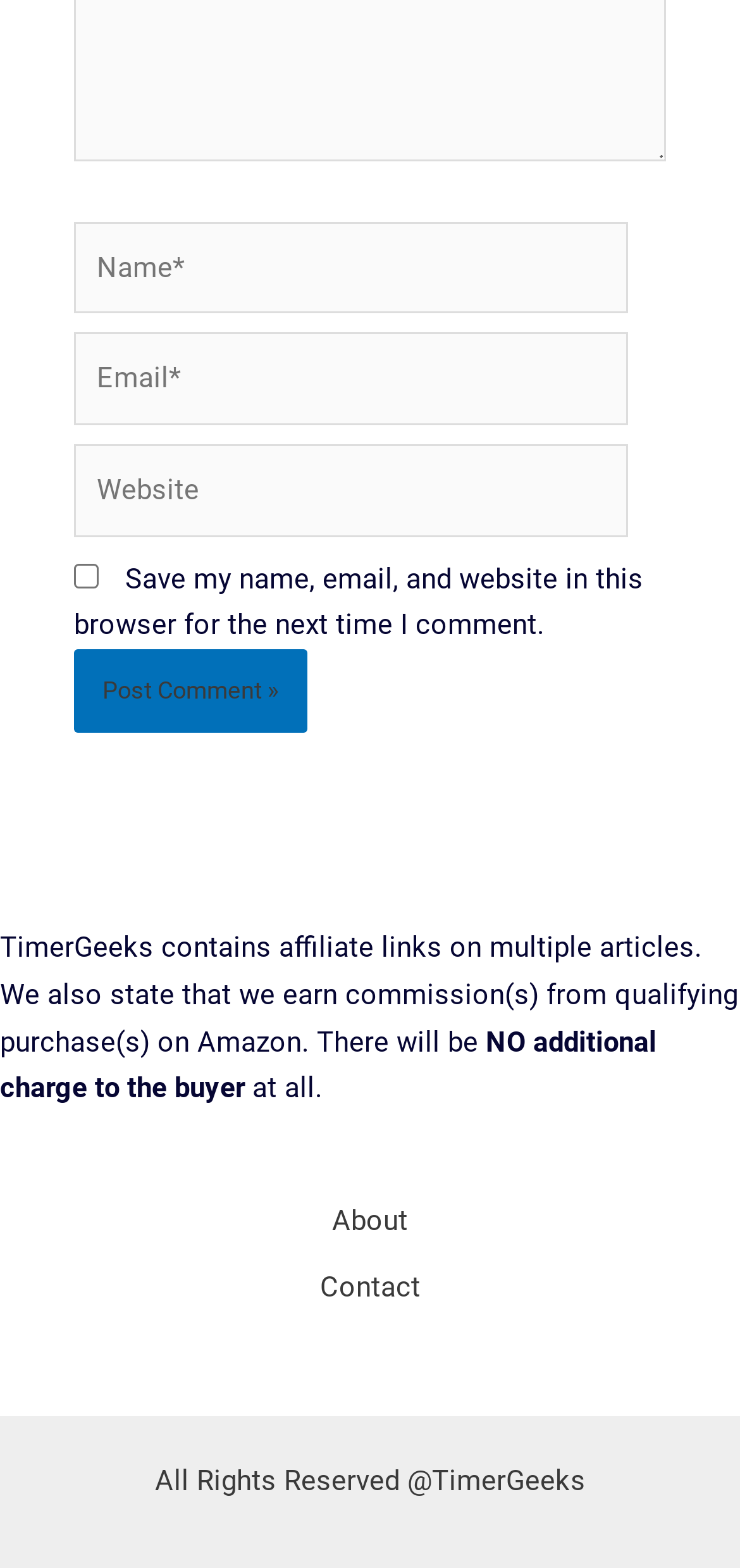Bounding box coordinates are specified in the format (top-left x, top-left y, bottom-right x, bottom-right y). All values are floating point numbers bounded between 0 and 1. Please provide the bounding box coordinate of the region this sentence describes: Contact

[0.381, 0.806, 0.619, 0.848]